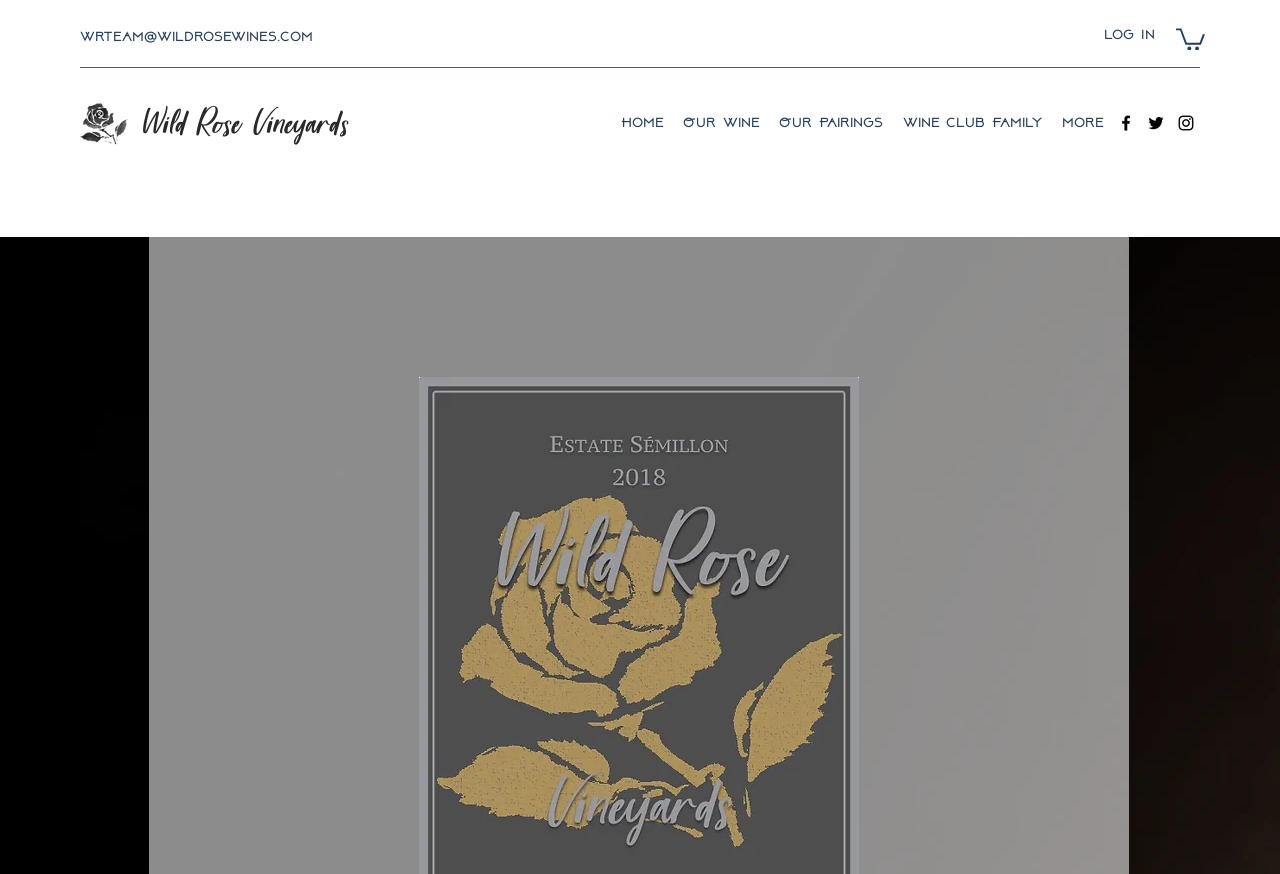Identify the bounding box coordinates for the UI element described as follows: wrteam@wildrosewines.com. Use the format (top-left x, top-left y, bottom-right x, bottom-right y) and ensure all values are floating point numbers between 0 and 1.

[0.062, 0.033, 0.245, 0.051]